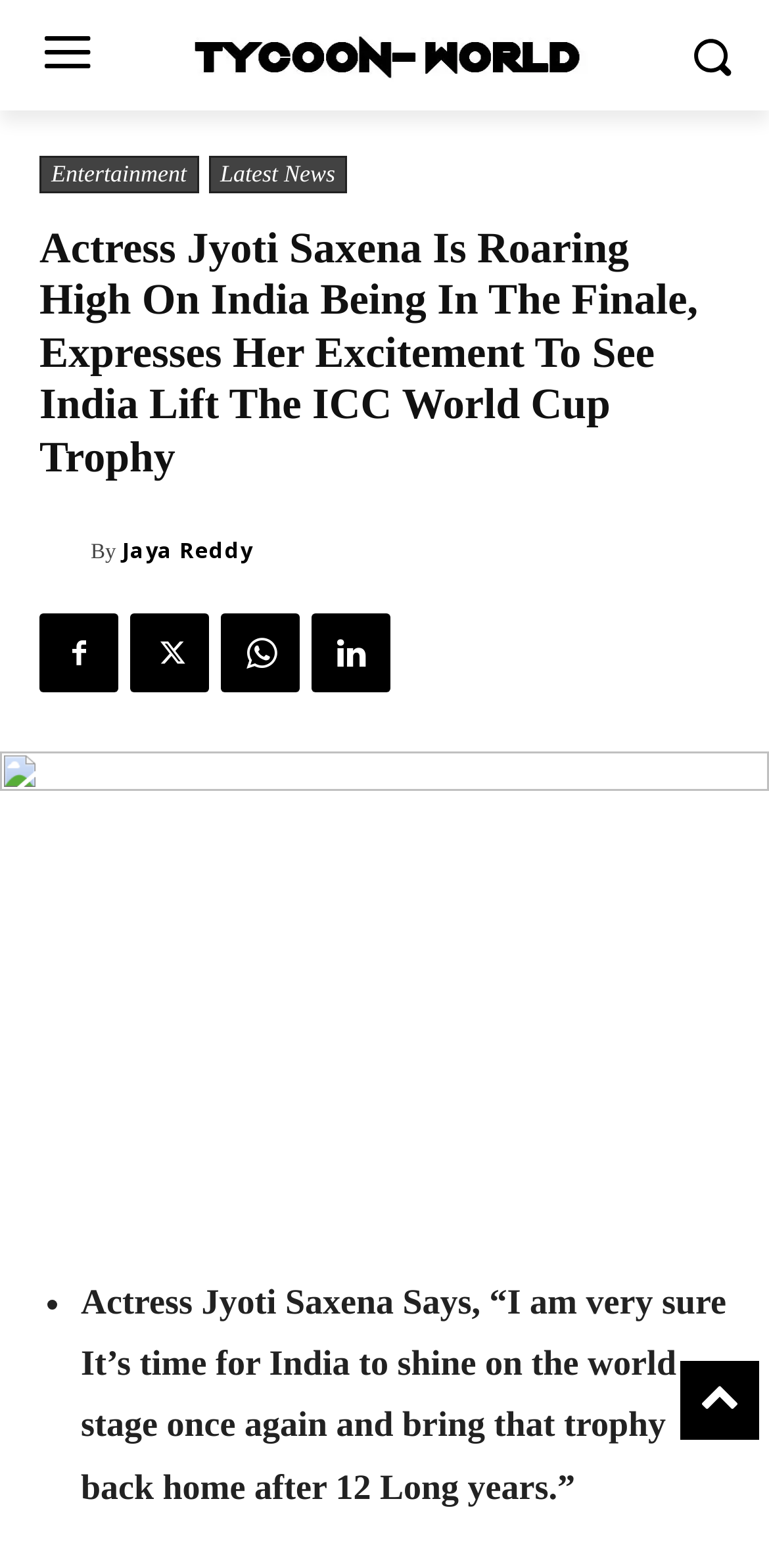Show the bounding box coordinates for the element that needs to be clicked to execute the following instruction: "Scroll down to read the article". Provide the coordinates in the form of four float numbers between 0 and 1, i.e., [left, top, right, bottom].

[0.0, 0.479, 1.0, 0.755]